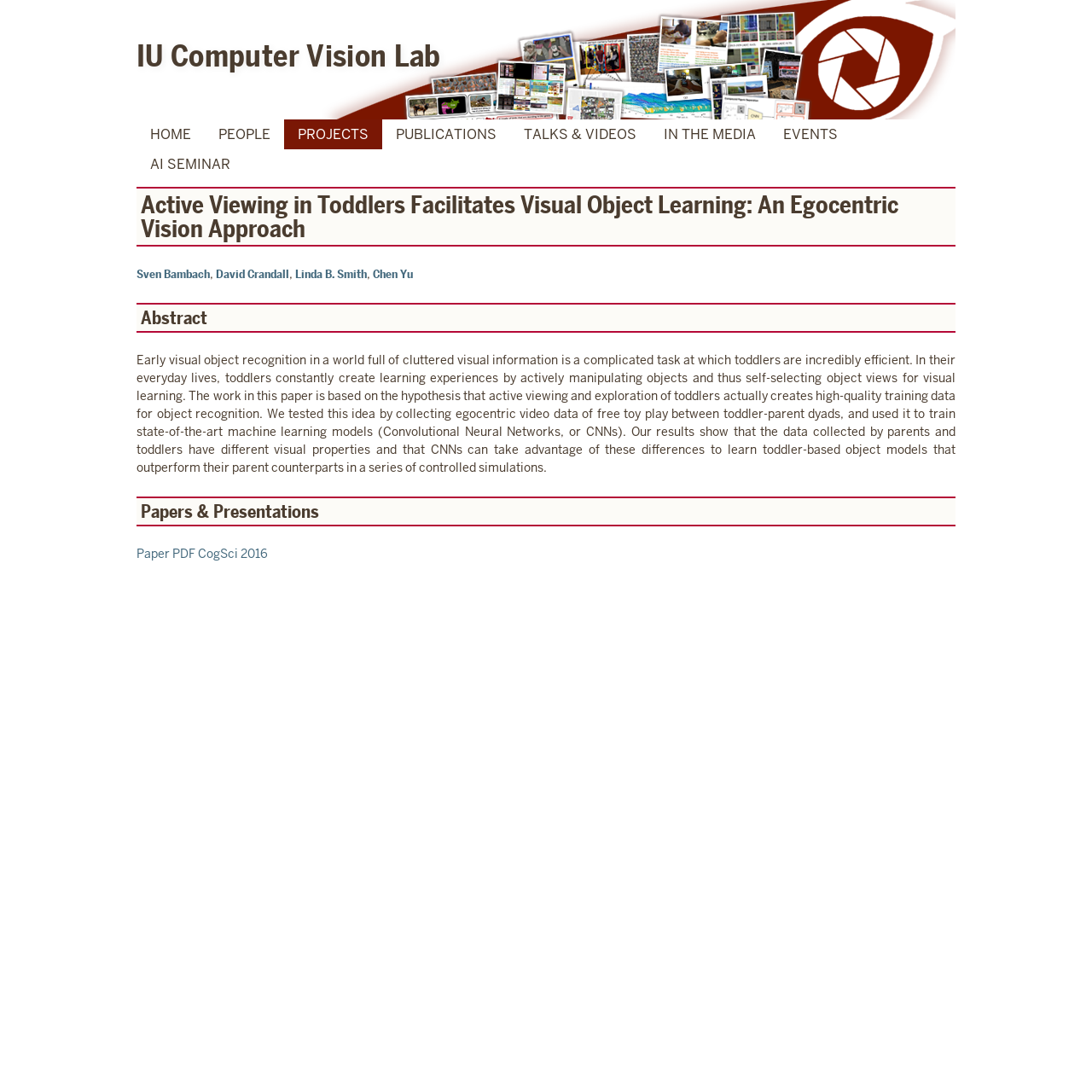Find the bounding box coordinates corresponding to the UI element with the description: "Chen Yu". The coordinates should be formatted as [left, top, right, bottom], with values as floats between 0 and 1.

[0.341, 0.244, 0.378, 0.258]